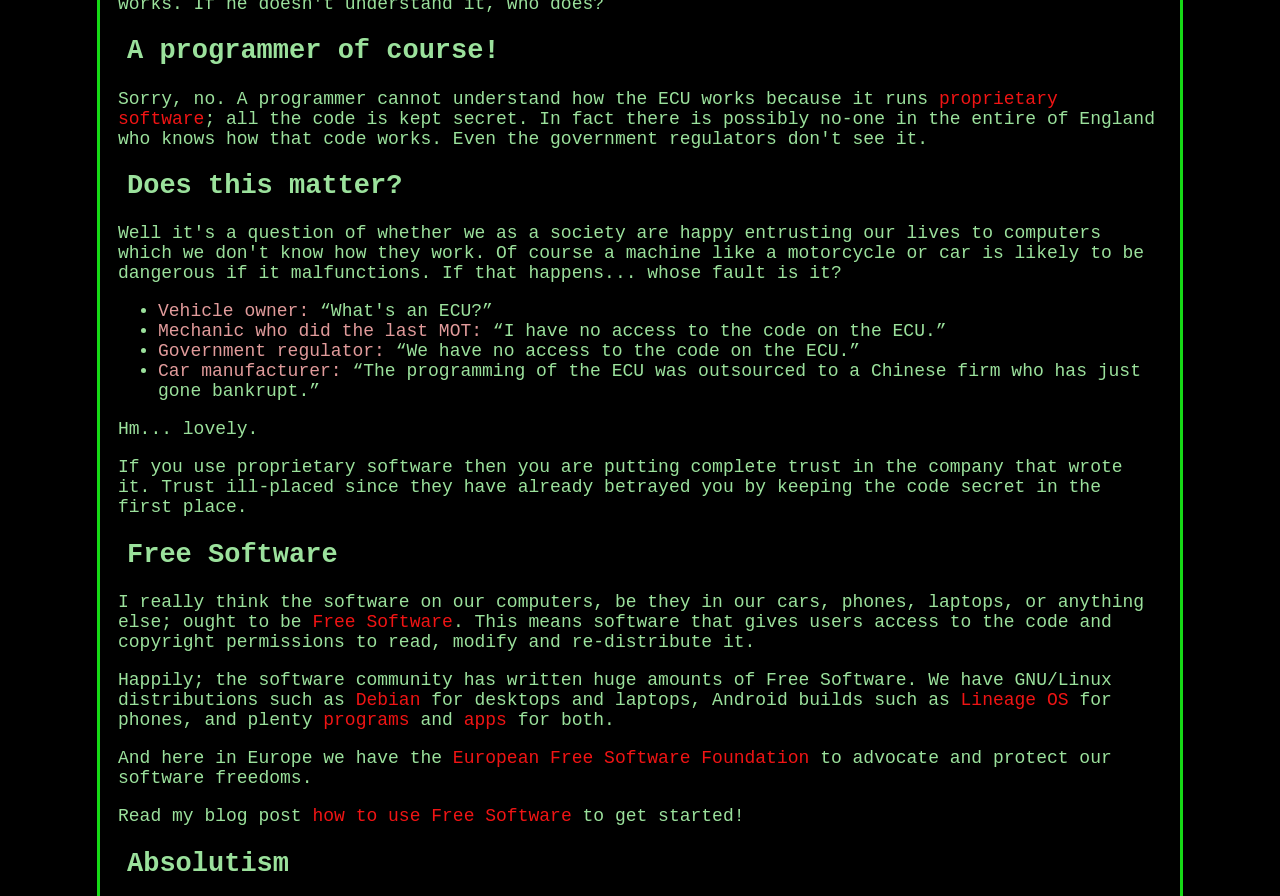Bounding box coordinates are to be given in the format (top-left x, top-left y, bottom-right x, bottom-right y). All values must be floating point numbers between 0 and 1. Provide the bounding box coordinate for the UI element described as: how to use Free Software

[0.244, 0.9, 0.447, 0.922]